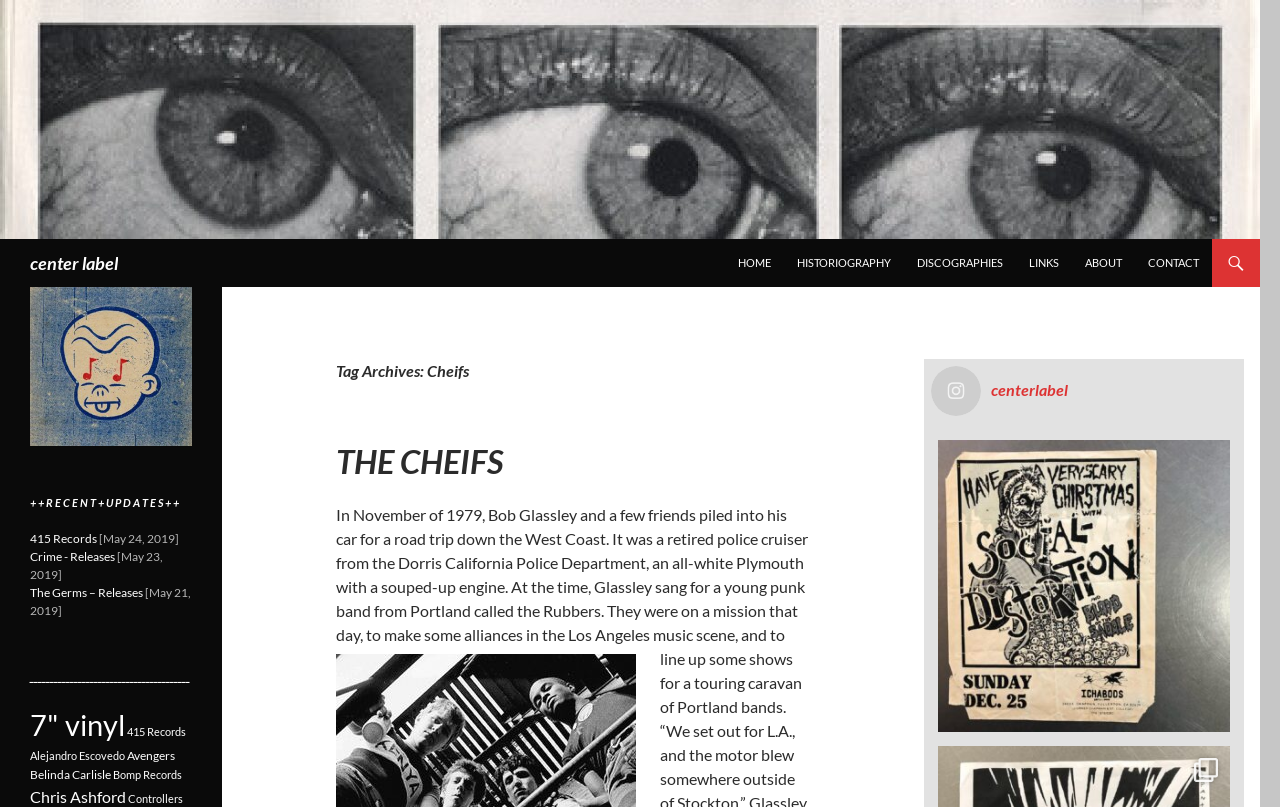Identify the bounding box coordinates of the part that should be clicked to carry out this instruction: "Go to HOME page".

[0.567, 0.296, 0.612, 0.356]